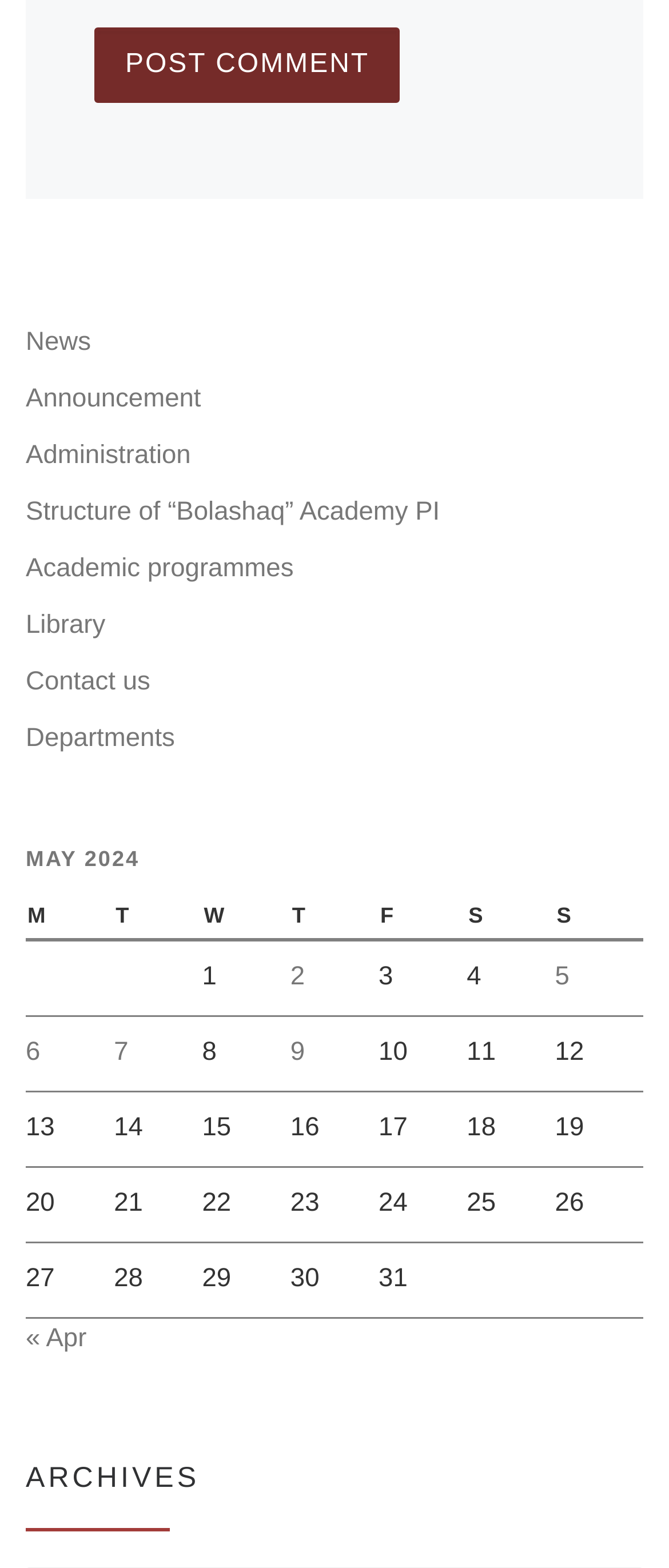Determine the bounding box coordinates (top-left x, top-left y, bottom-right x, bottom-right y) of the UI element described in the following text: name="submit" value="Post Comment"

[0.141, 0.018, 0.598, 0.066]